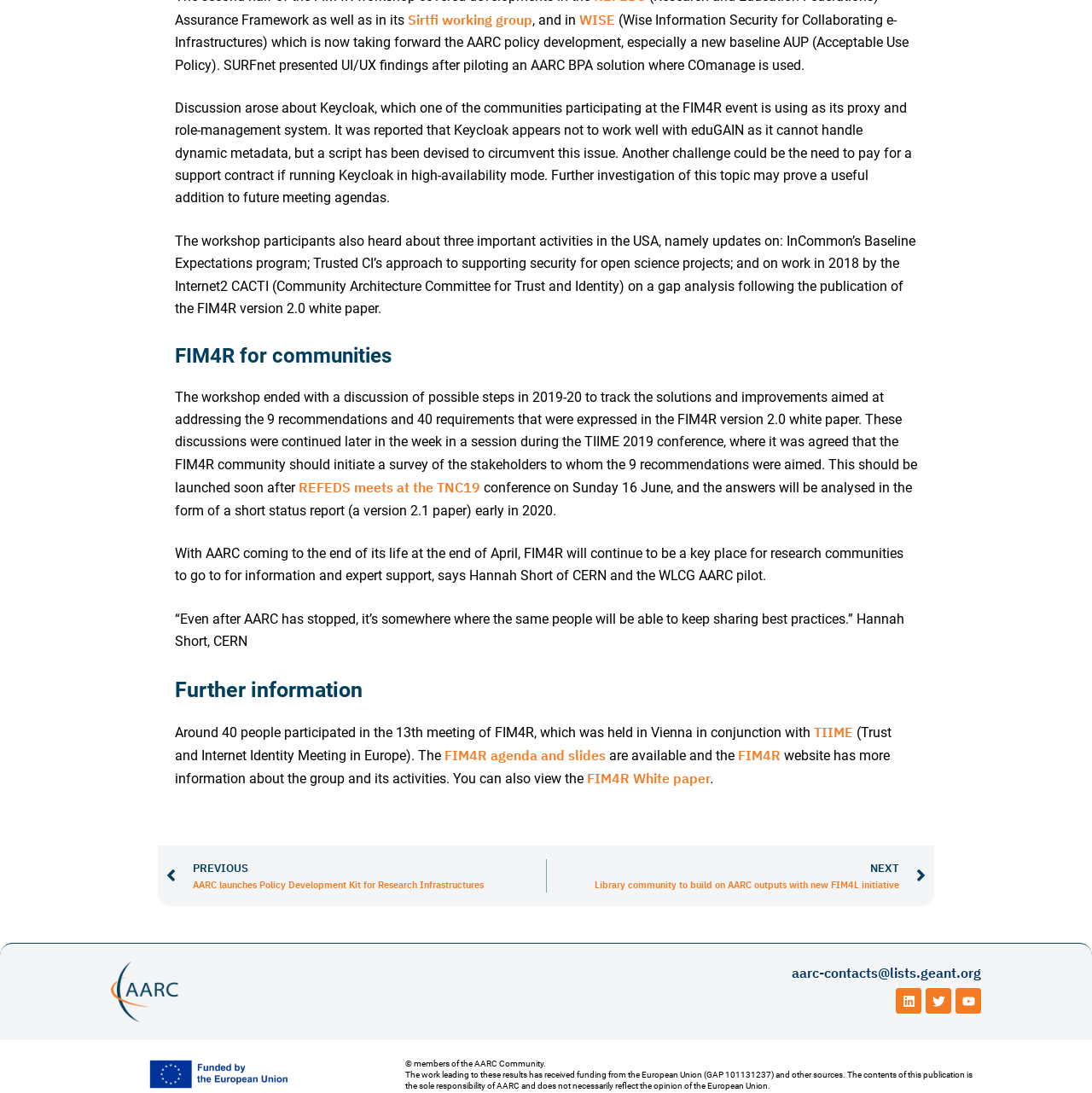Please specify the coordinates of the bounding box for the element that should be clicked to carry out this instruction: "Follow AARC on Twitter". The coordinates must be four float numbers between 0 and 1, formatted as [left, top, right, bottom].

[0.848, 0.904, 0.871, 0.928]